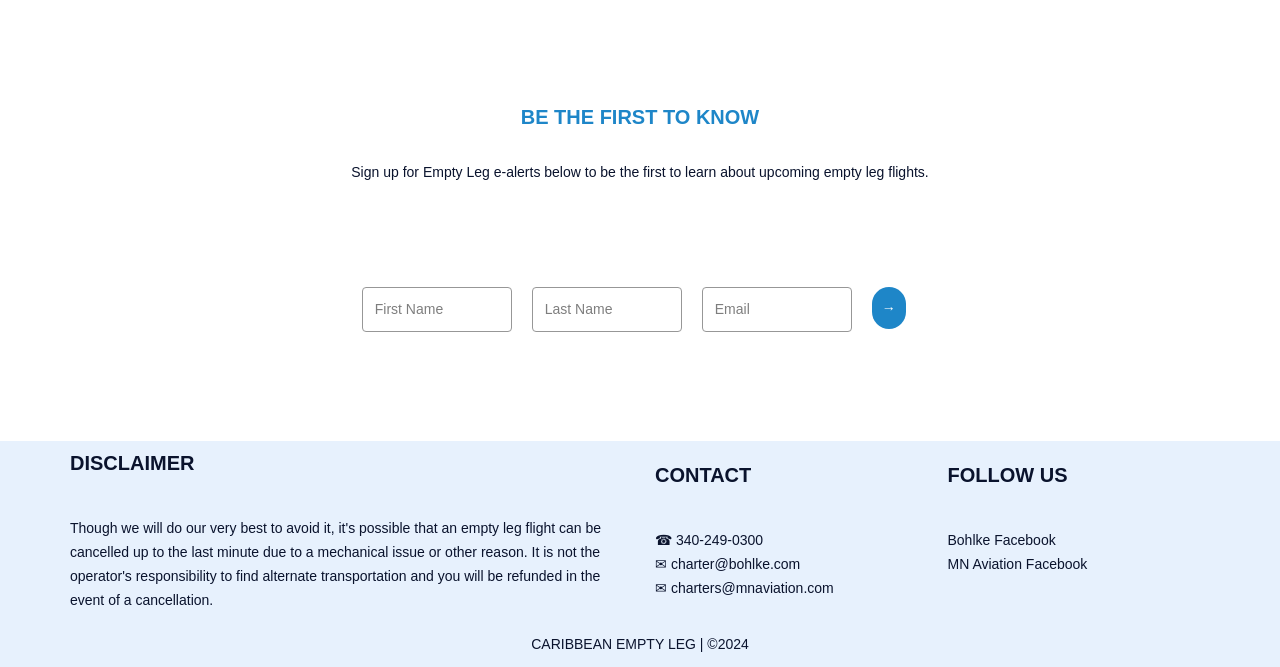Using the format (top-left x, top-left y, bottom-right x, bottom-right y), and given the element description, identify the bounding box coordinates within the screenshot: name="email" placeholder="Email"

[0.548, 0.431, 0.665, 0.497]